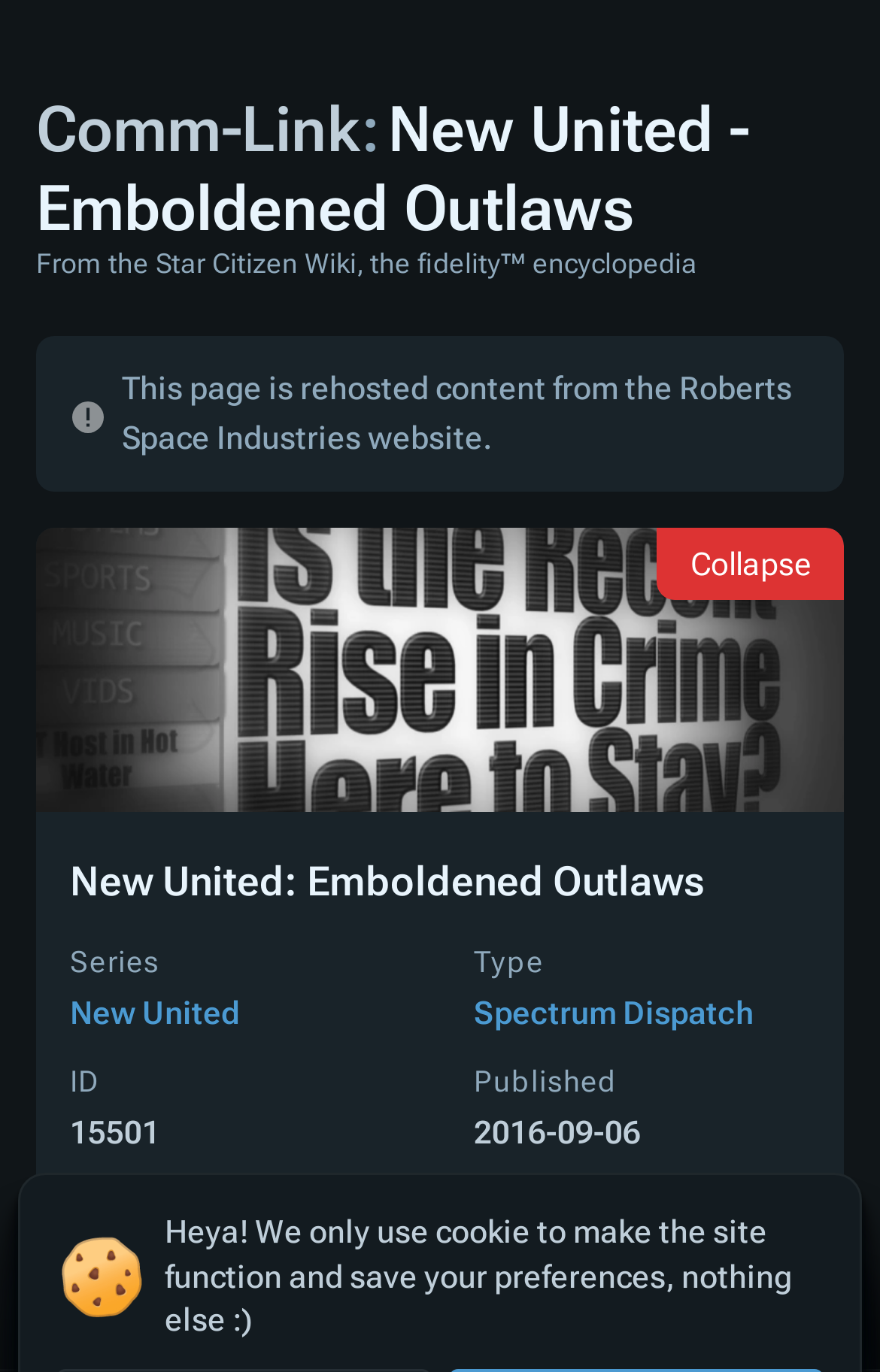Could you provide the bounding box coordinates for the portion of the screen to click to complete this instruction: "View bulletin for 05/19/2024"?

None